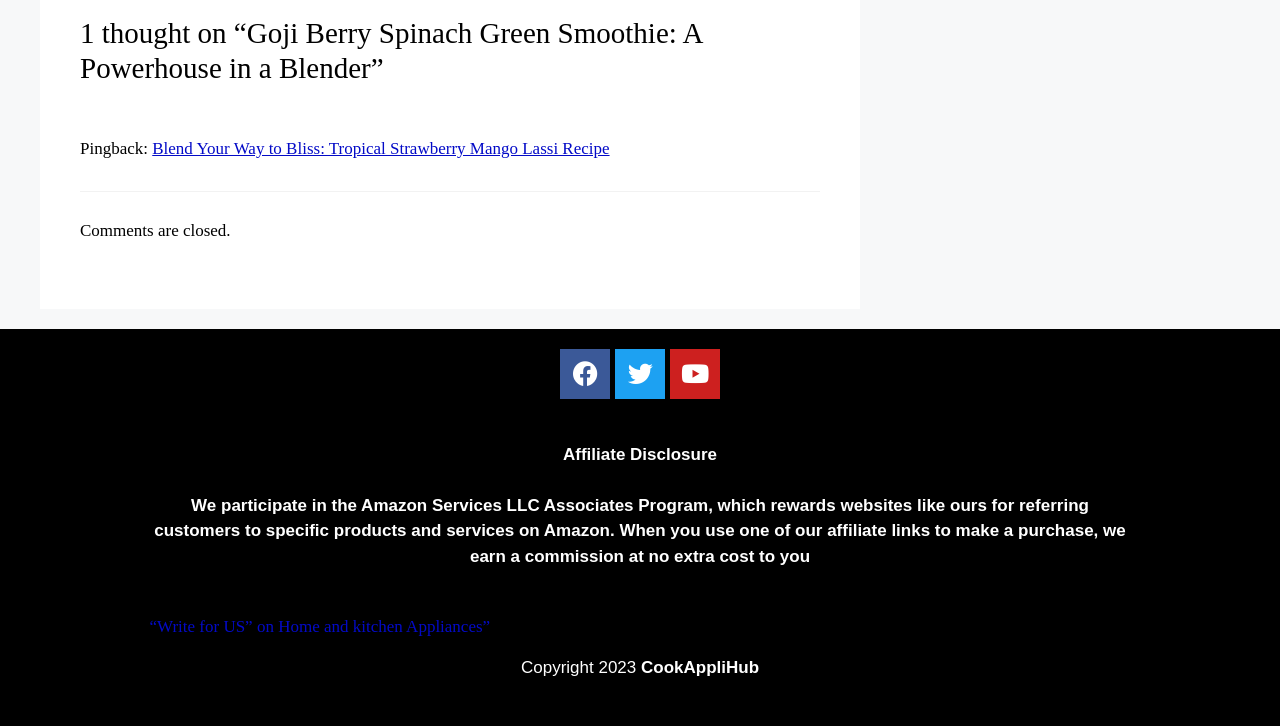Identify the bounding box for the element characterized by the following description: "Youtube".

[0.523, 0.48, 0.562, 0.549]